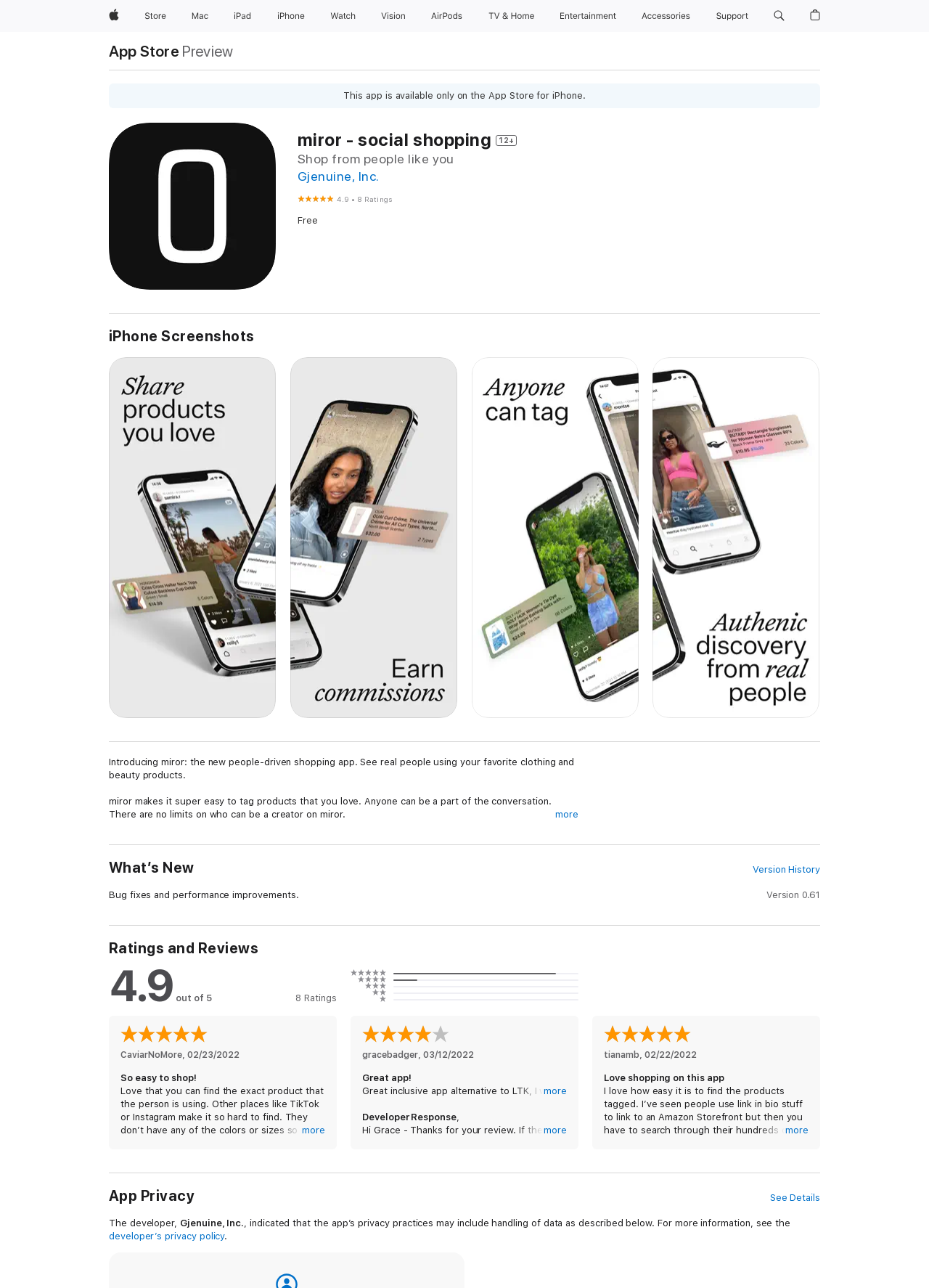Please answer the following question using a single word or phrase: 
What is the purpose of the miror app?

people-driven shopping